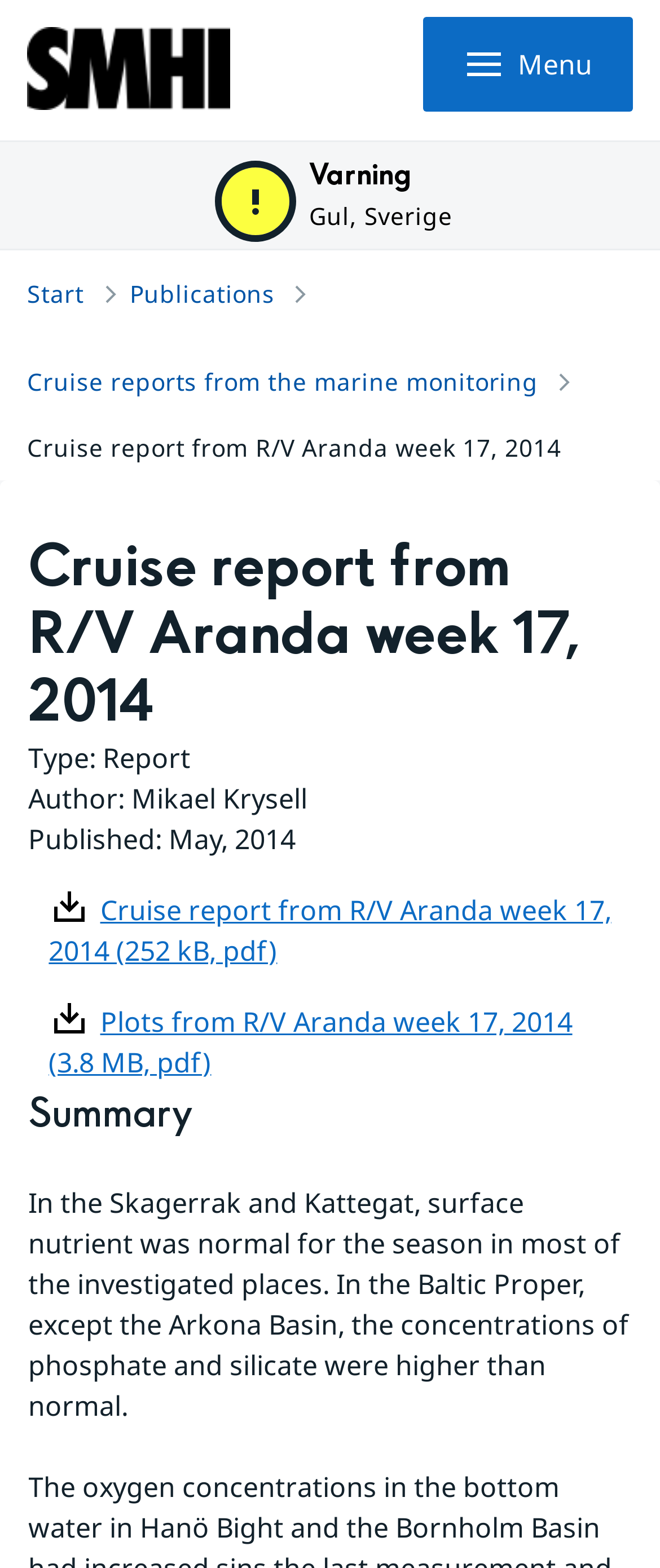Find the bounding box coordinates for the area that should be clicked to accomplish the instruction: "Visit the Swedish Meteorological and Hydrological Institute website".

[0.041, 0.017, 0.349, 0.07]